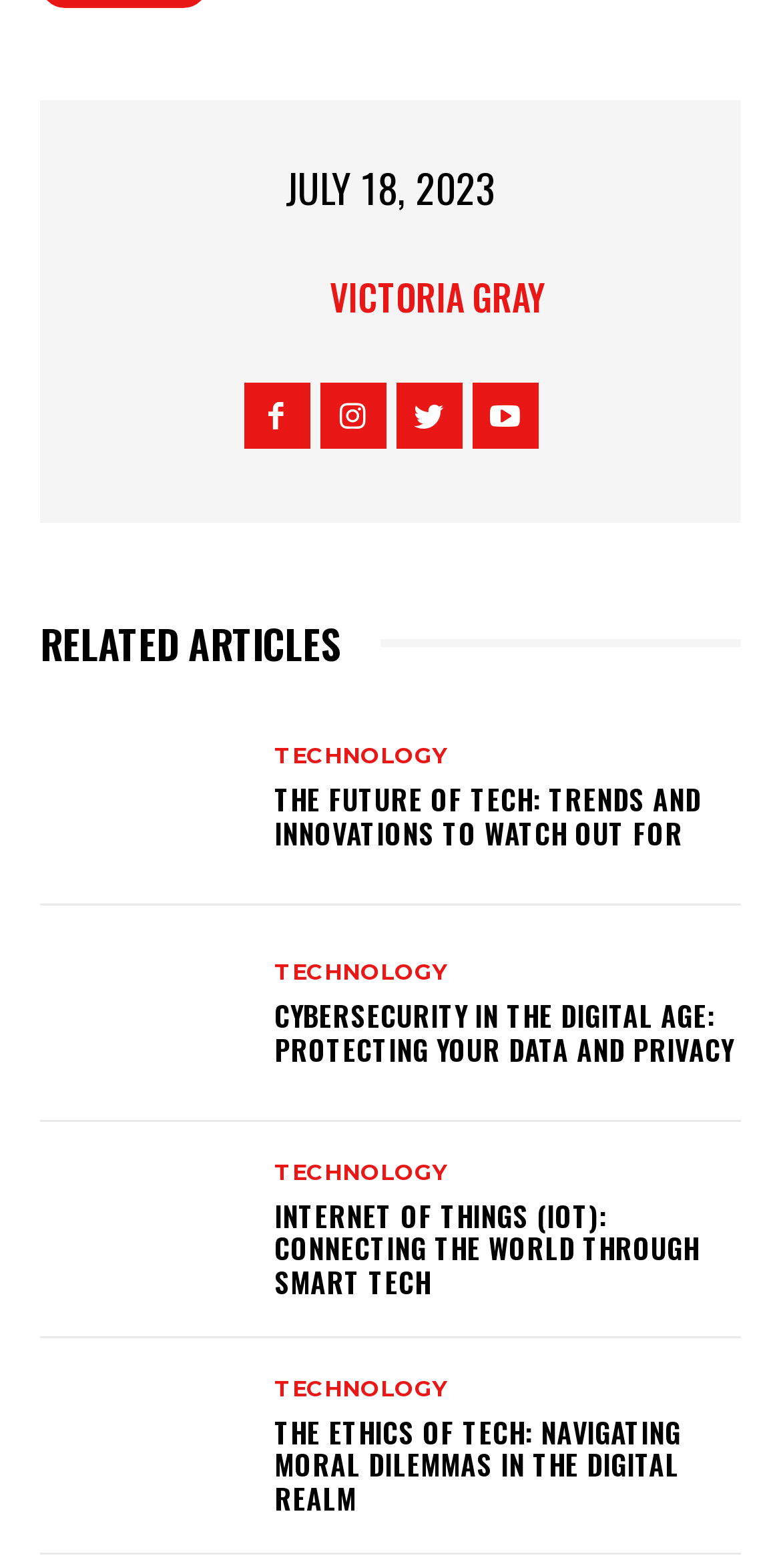Using the provided element description "Victoria Gray", determine the bounding box coordinates of the UI element.

[0.422, 0.17, 0.699, 0.209]